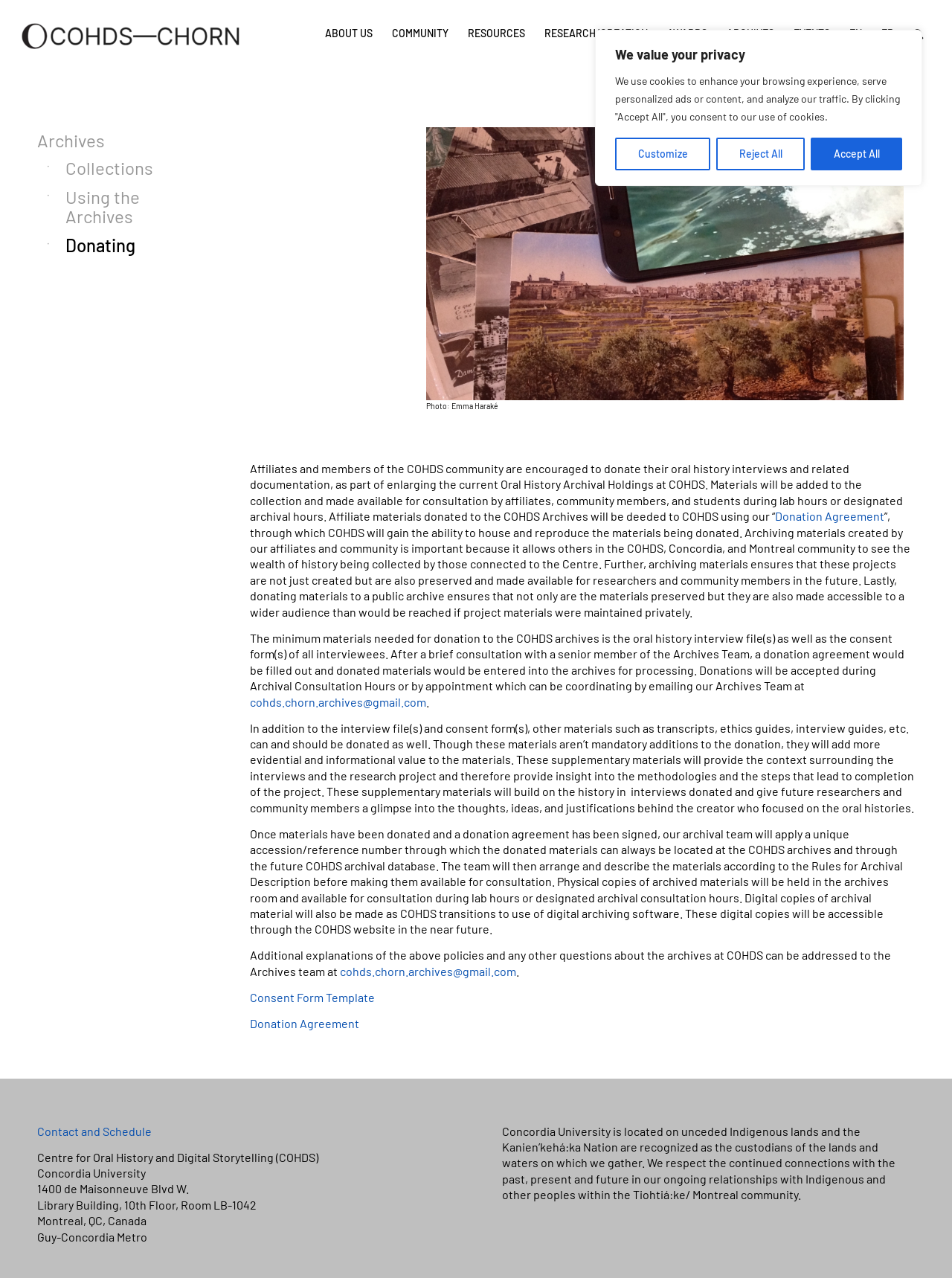Refer to the screenshot and answer the following question in detail:
What is the purpose of donating materials?

According to the webpage, donating materials to the COHDS archives allows others in the COHDS, Concordia, and Montreal community to see the wealth of history being collected, and ensures that these projects are not just created but are also preserved and made available for researchers and community members in the future.